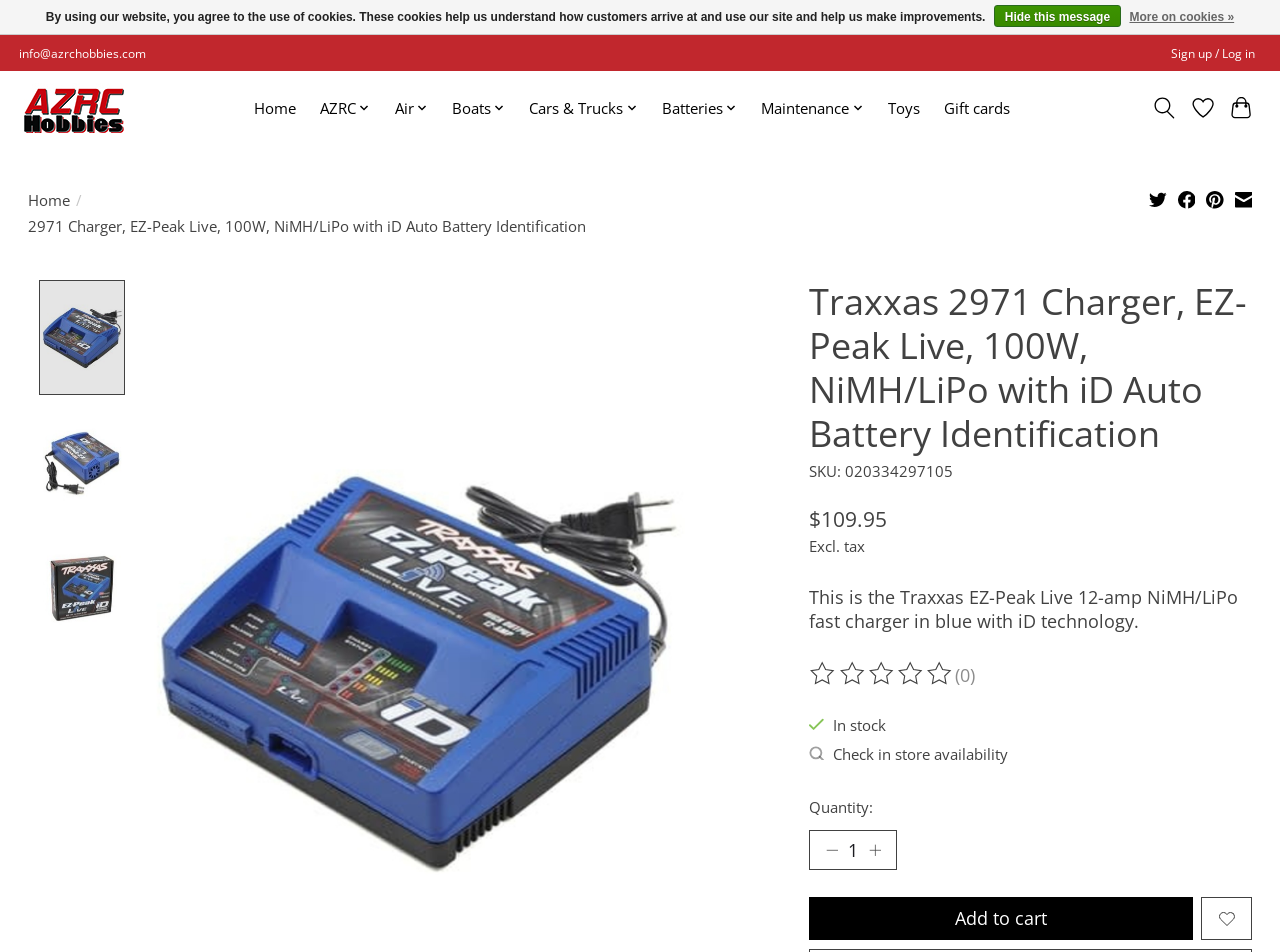What is the rating of this product?
Refer to the image and give a detailed response to the question.

I found the answer by looking at the rating section of the product page, where it says 'The rating of this product is 0 out of 5'.